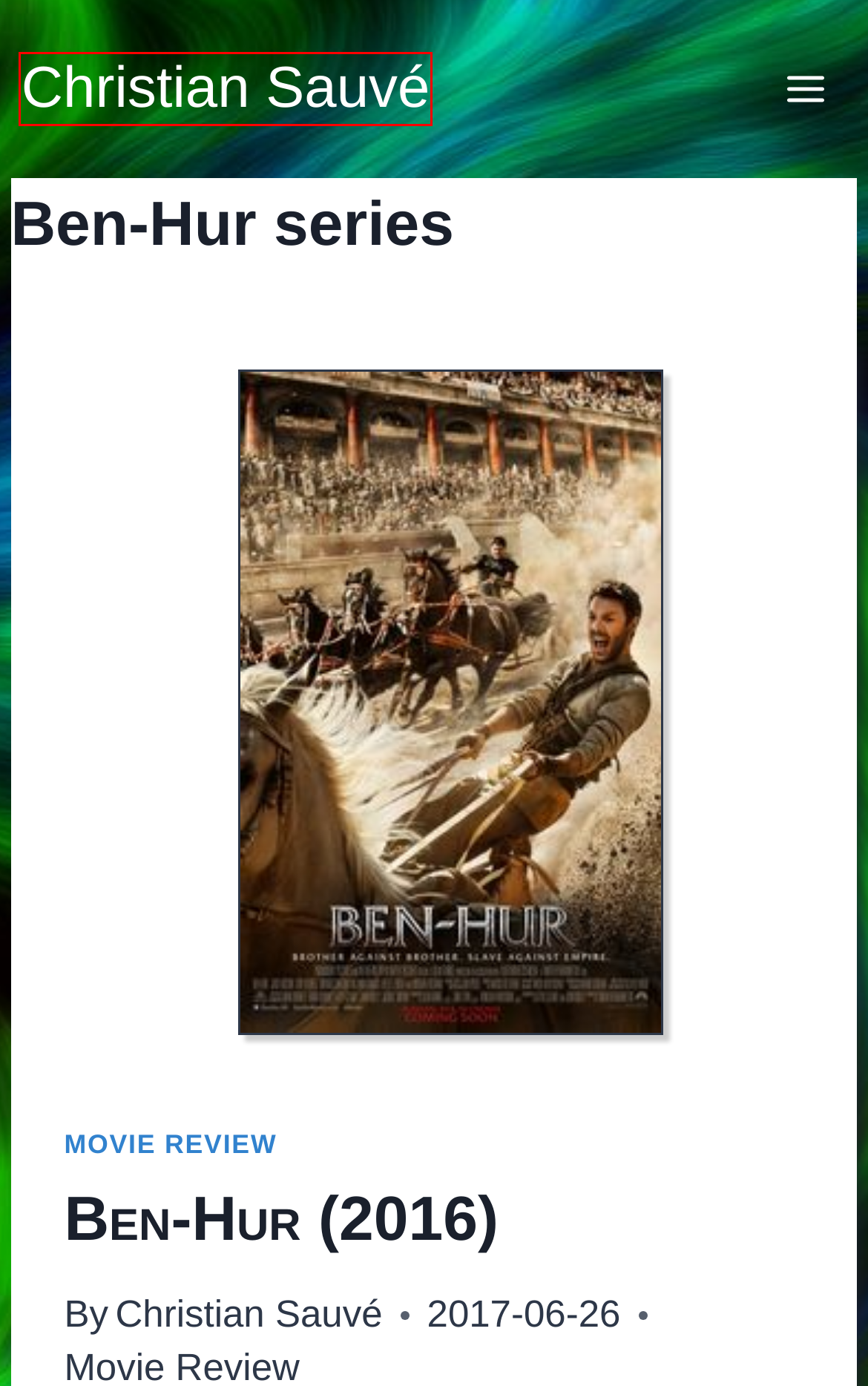Review the webpage screenshot provided, noting the red bounding box around a UI element. Choose the description that best matches the new webpage after clicking the element within the bounding box. The following are the options:
A. Christian Sauvé – Aren't you wasting your time right now?
B. Shazam! (2019) – Christian Sauvé
C. Les 12 travaux d’Astérix [The Twelve Tasks of Asterix] (1976) – Christian Sauvé
D. Creature from the Black Lagoon (1954) – Christian Sauvé
E. Cyrano de Bergerac (1990) – Christian Sauvé
F. Essays – Christian Sauvé
G. The Christmas Chronicles (2018) – Christian Sauvé
H. Suspiria (2018) – Christian Sauvé

A